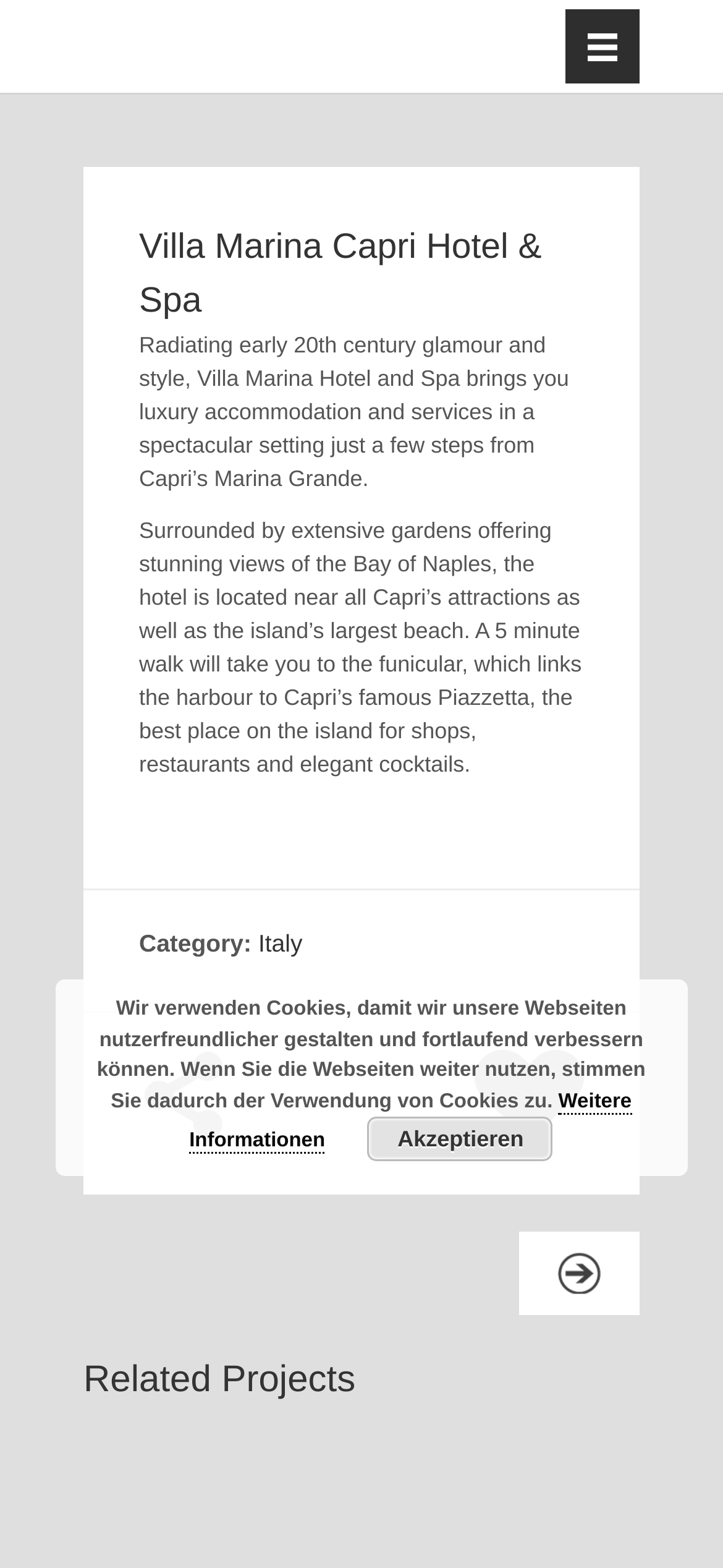Using the elements shown in the image, answer the question comprehensively: How many steps away is the hotel from Capri's Marina Grande?

I determined the answer by reading the description of the Villa Marina Capri Hotel & Spa, which mentions that the hotel is located 'just a few steps from Capri's Marina Grande'.